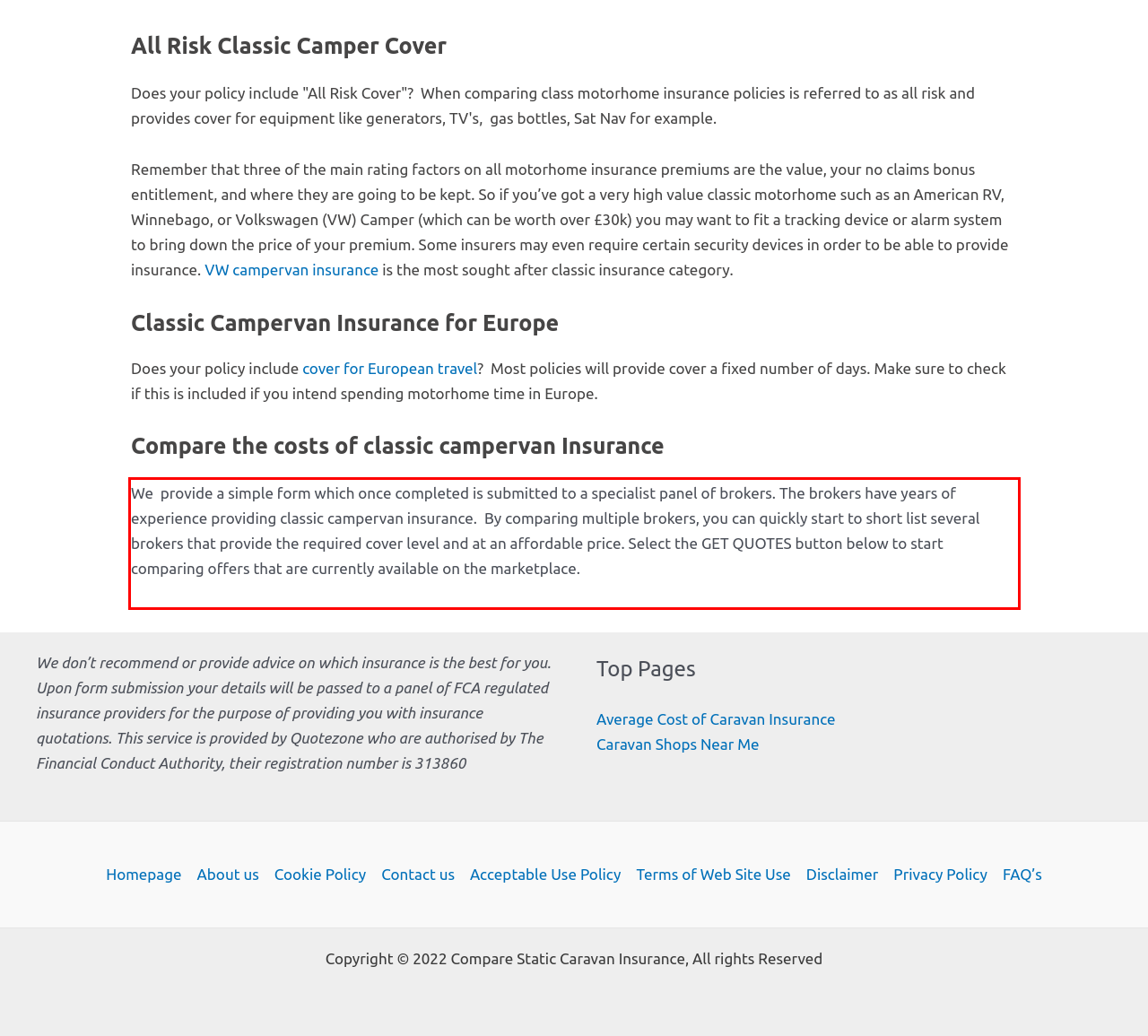Please recognize and transcribe the text located inside the red bounding box in the webpage image.

We provide a simple form which once completed is submitted to a specialist panel of brokers. The brokers have years of experience providing classic campervan insurance. By comparing multiple brokers, you can quickly start to short list several brokers that provide the required cover level and at an affordable price. Select the GET QUOTES button below to start comparing offers that are currently available on the marketplace.